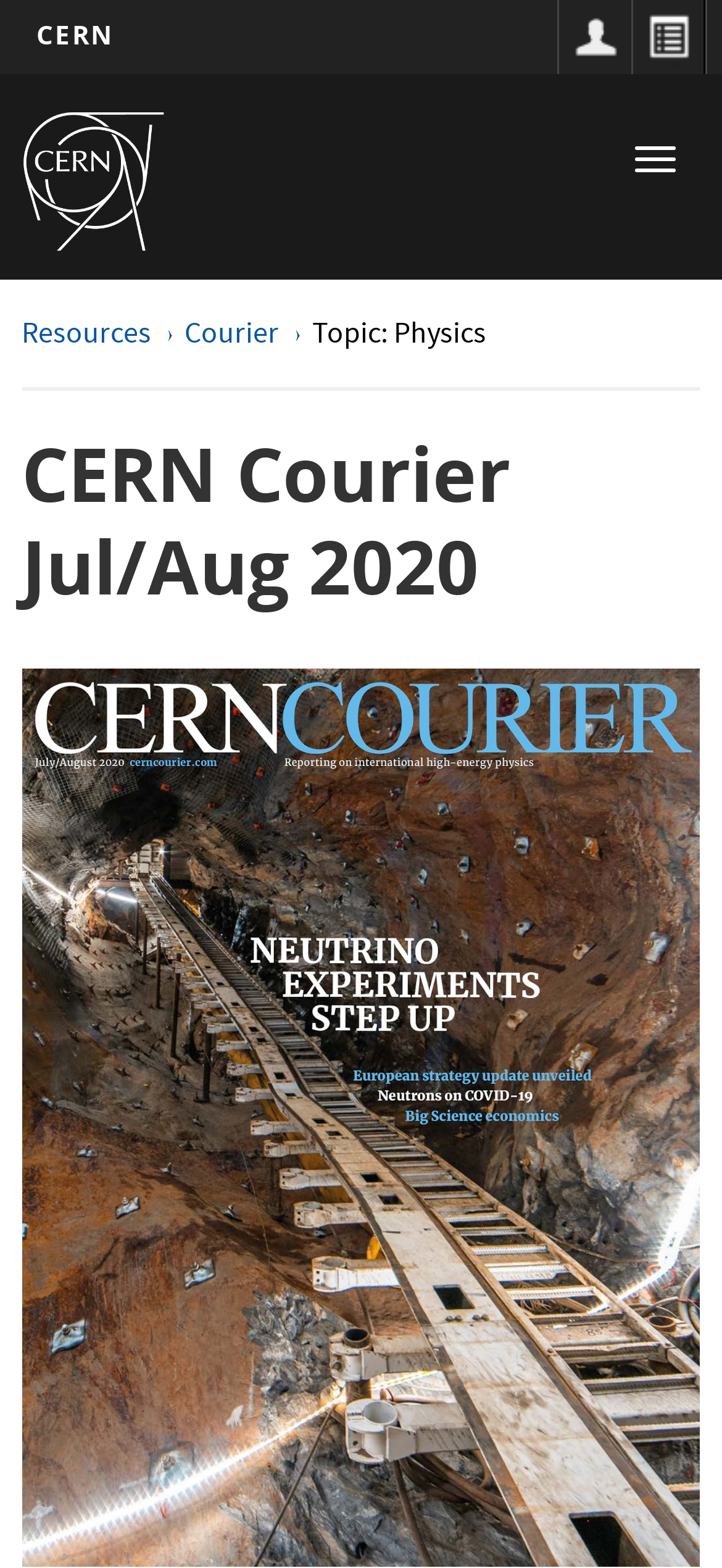Provide the bounding box coordinates of the section that needs to be clicked to accomplish the following instruction: "submit the search query."

None